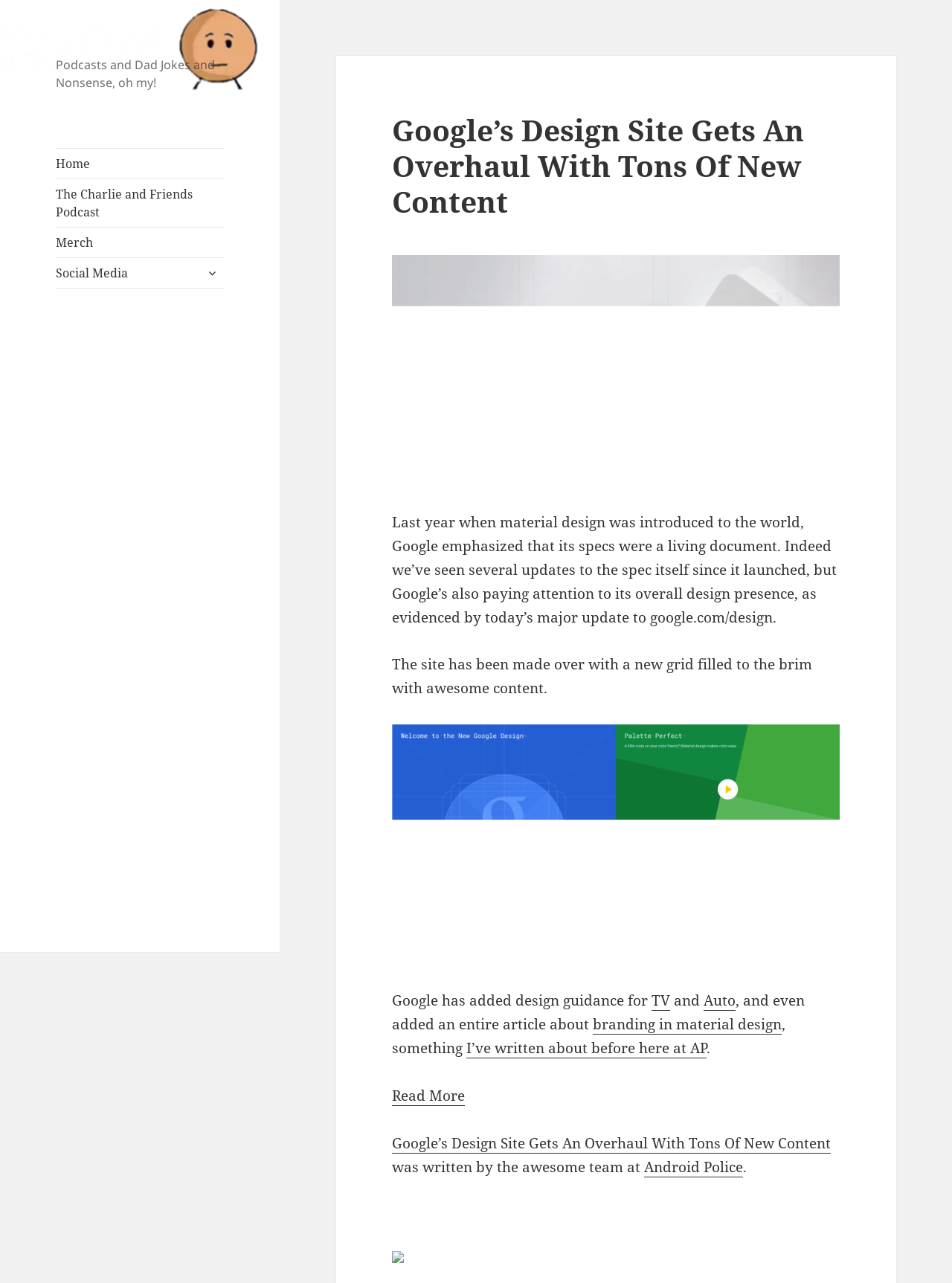Respond to the question below with a single word or phrase:
What is the purpose of the 'expand child menu' button?

To expand the menu